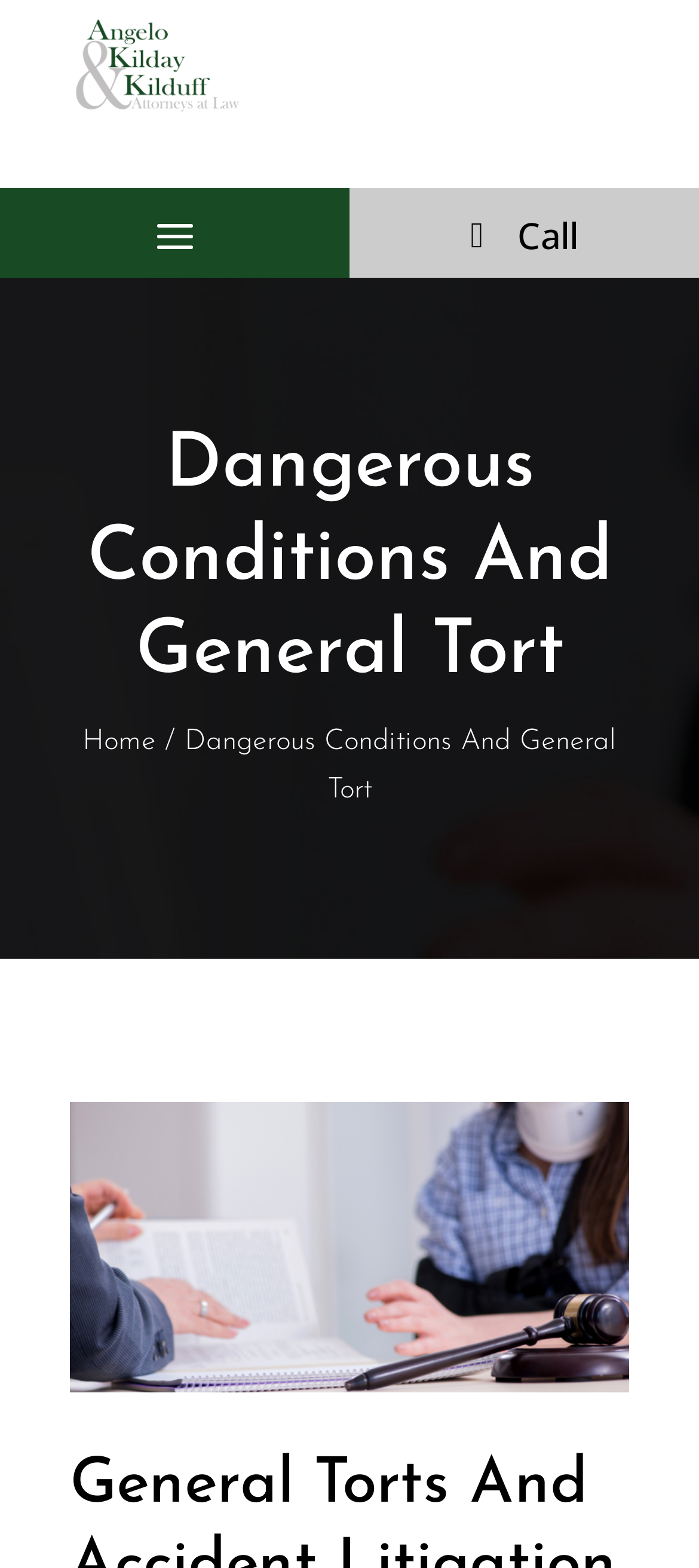Given the webpage screenshot, identify the bounding box of the UI element that matches this description: "Call".

[0.637, 0.065, 0.863, 0.122]